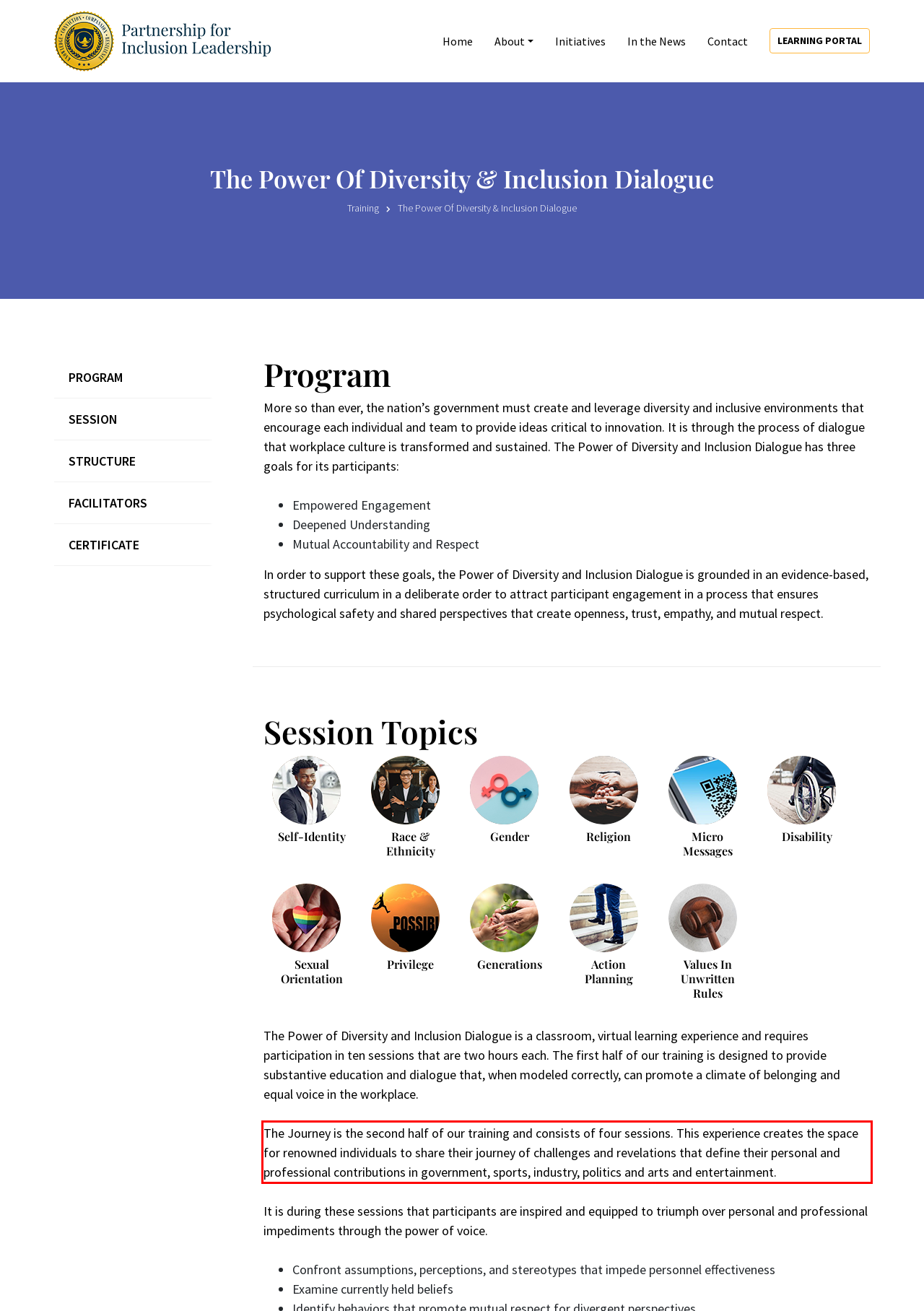Identify the text inside the red bounding box in the provided webpage screenshot and transcribe it.

The Journey is the second half of our training and consists of four sessions. This experience creates the space for renowned individuals to share their journey of challenges and revelations that define their personal and professional contributions in government, sports, industry, politics and arts and entertainment.